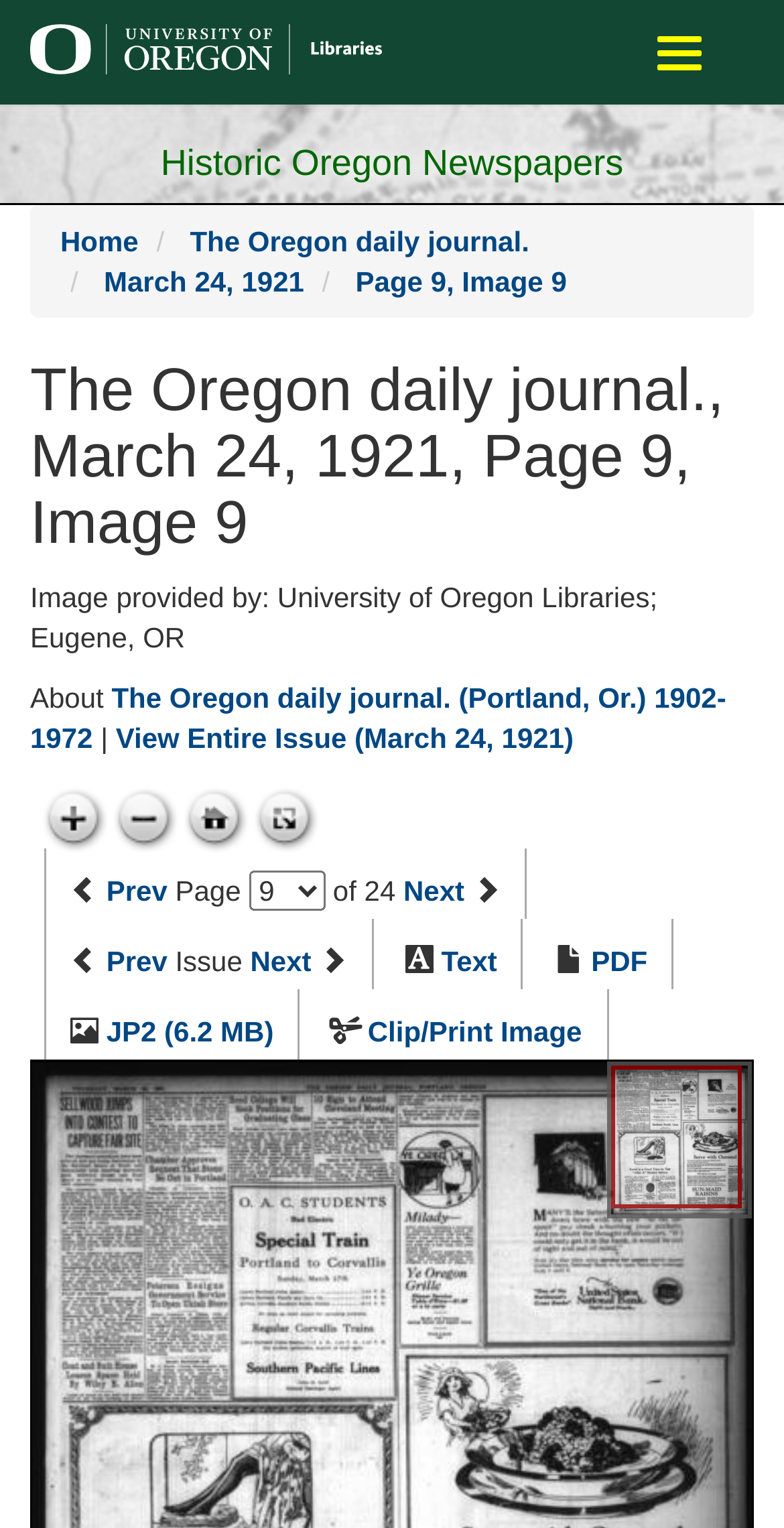Bounding box coordinates should be in the format (top-left x, top-left y, bottom-right x, bottom-right y) and all values should be floating point numbers between 0 and 1. Determine the bounding box coordinate for the UI element described as: parent_node: Toggle navigation

[0.038, 0.009, 0.488, 0.062]